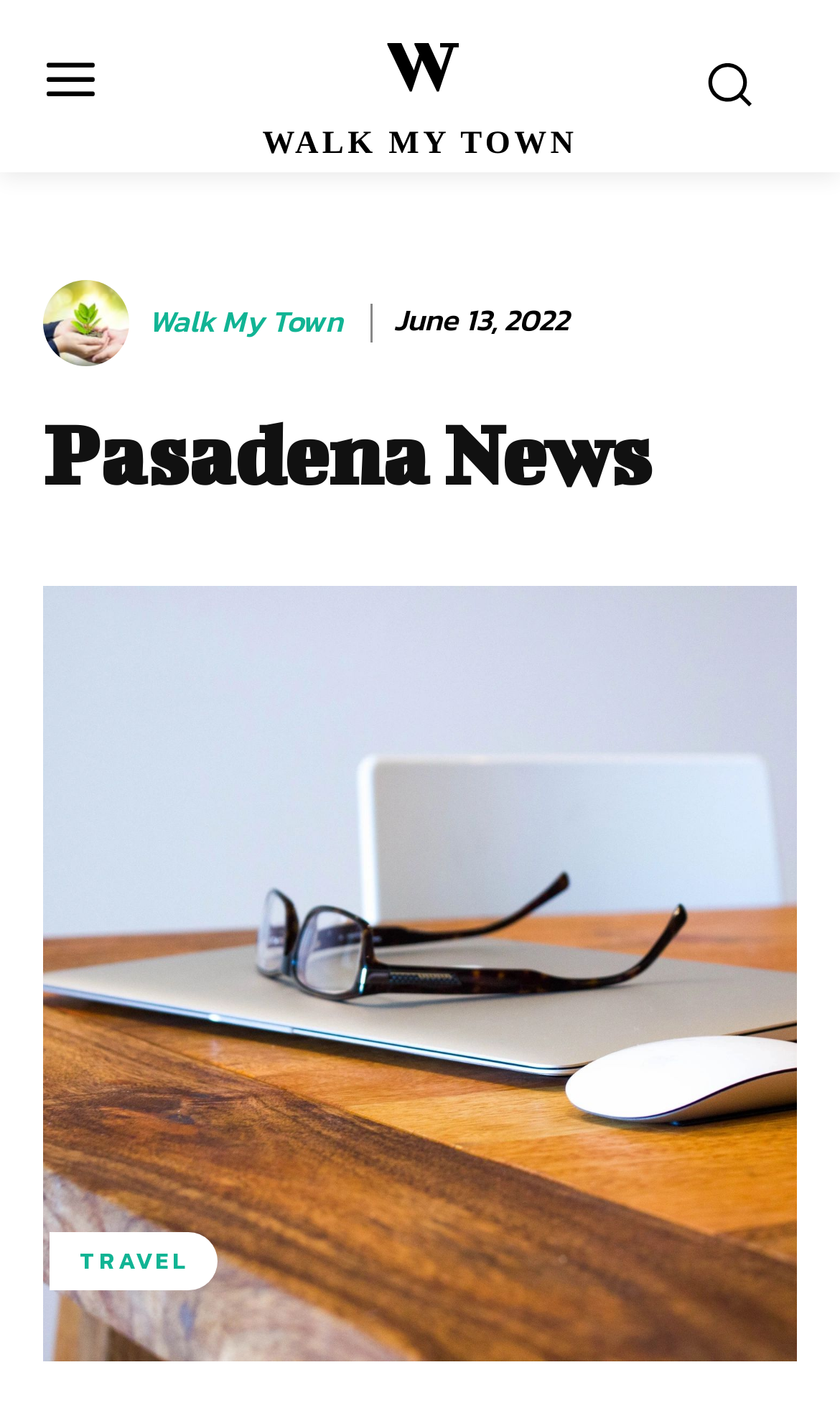Provide a thorough summary of the webpage.

The webpage is about Pasadena News and Walk My Town. At the top, there is a prominent link "W WALK MY TOWN" that spans almost the entire width of the page. To the right of this link, there is a small image. Below the link, there are three elements aligned horizontally: a link "Walk My Town" with a small image to its left, a time element displaying the date "June 13, 2022", and another link "Walk My Town". 

The main heading "Pasadena News" is located below these elements, taking up a significant portion of the page width. At the very bottom of the page, there is a link "TRAVEL" positioned near the left edge. The webpage seems to be promoting Pasadena as a travel destination, highlighting its historic buildings, luscious landscapes, and sunny weather.